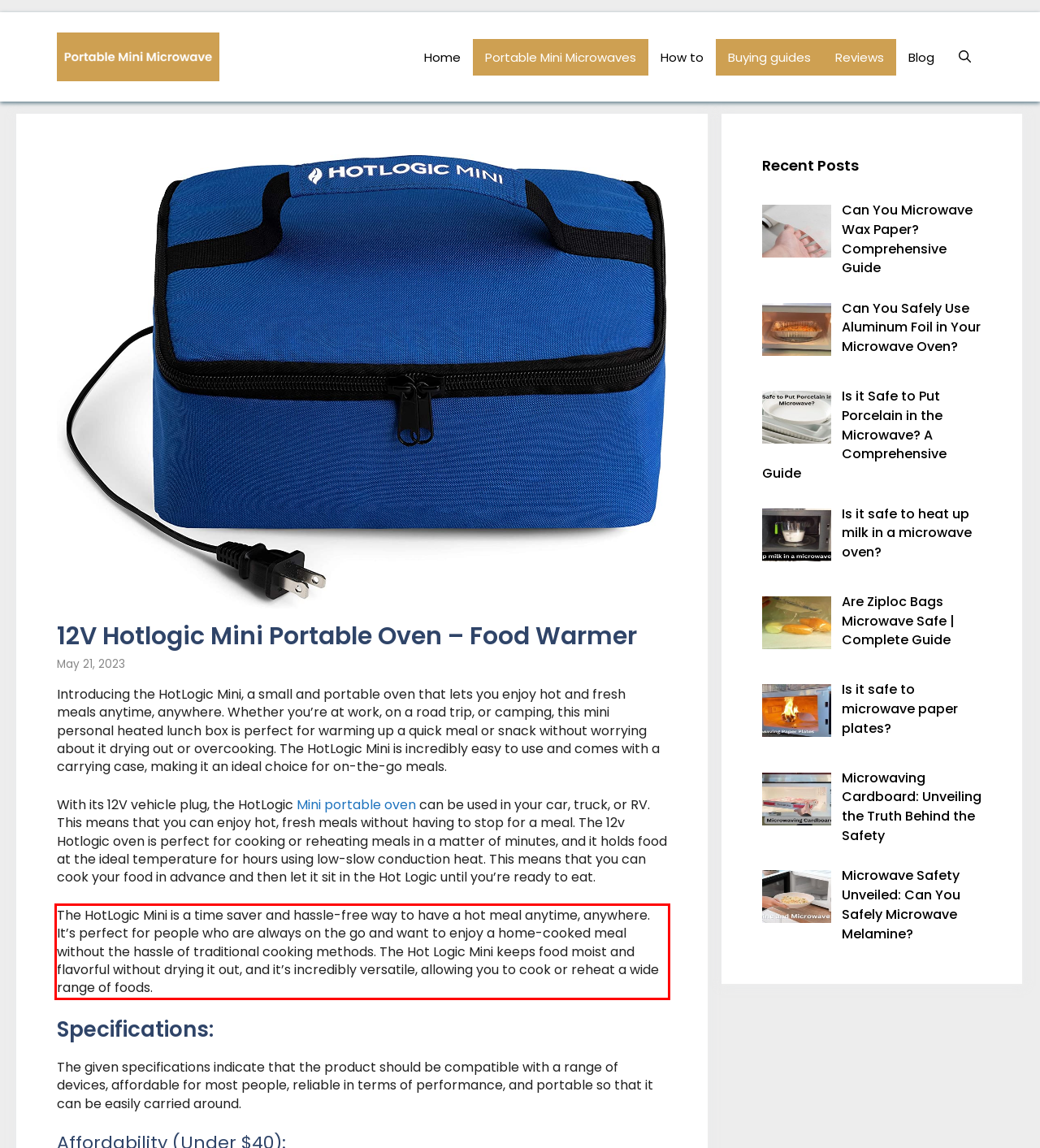Please recognize and transcribe the text located inside the red bounding box in the webpage image.

The HotLogic Mini is a time saver and hassle-free way to have a hot meal anytime, anywhere. It’s perfect for people who are always on the go and want to enjoy a home-cooked meal without the hassle of traditional cooking methods. The Hot Logic Mini keeps food moist and flavorful without drying it out, and it’s incredibly versatile, allowing you to cook or reheat a wide range of foods.